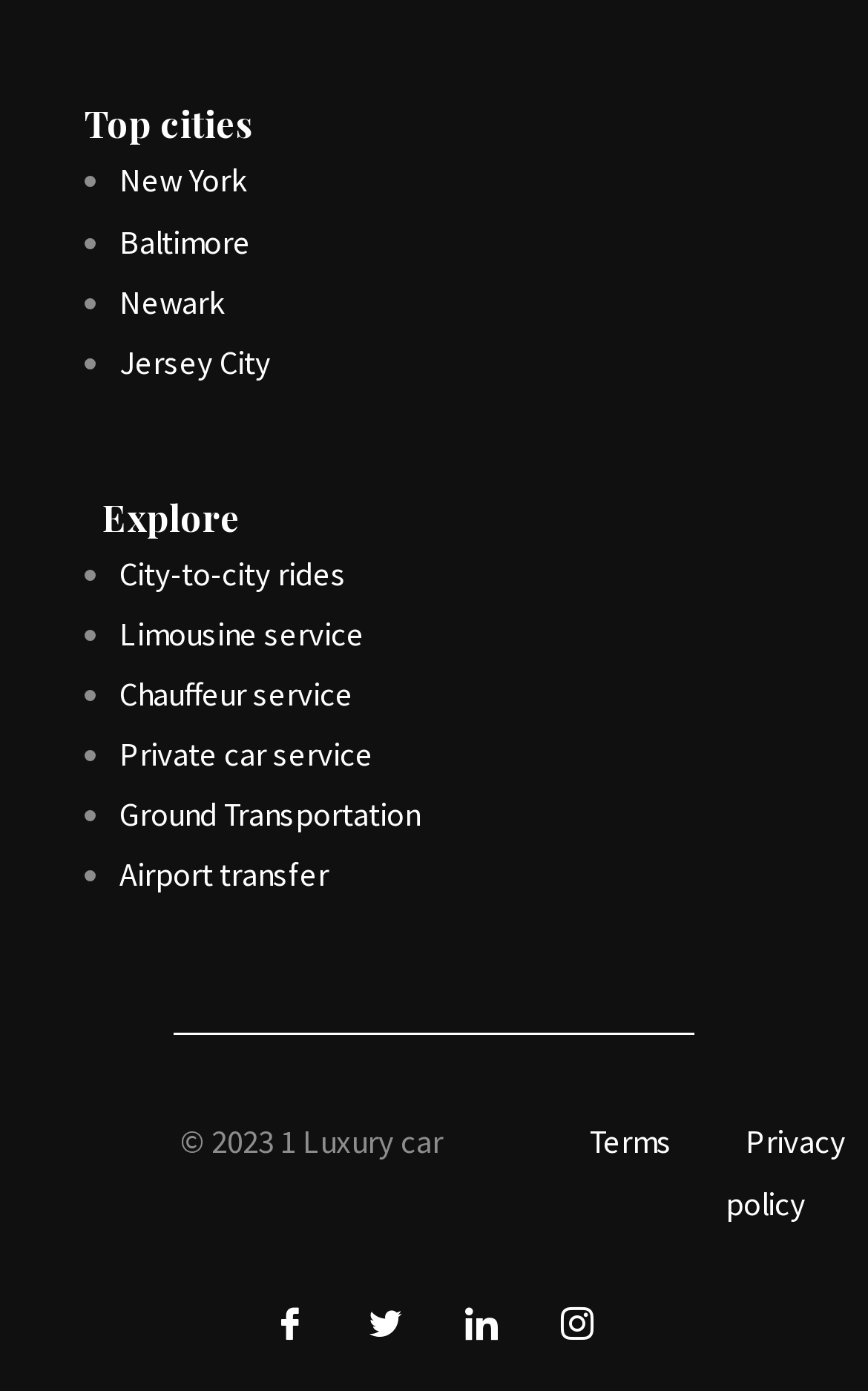Can you specify the bounding box coordinates of the area that needs to be clicked to fulfill the following instruction: "Follow on Facebook"?

[0.296, 0.927, 0.373, 0.975]